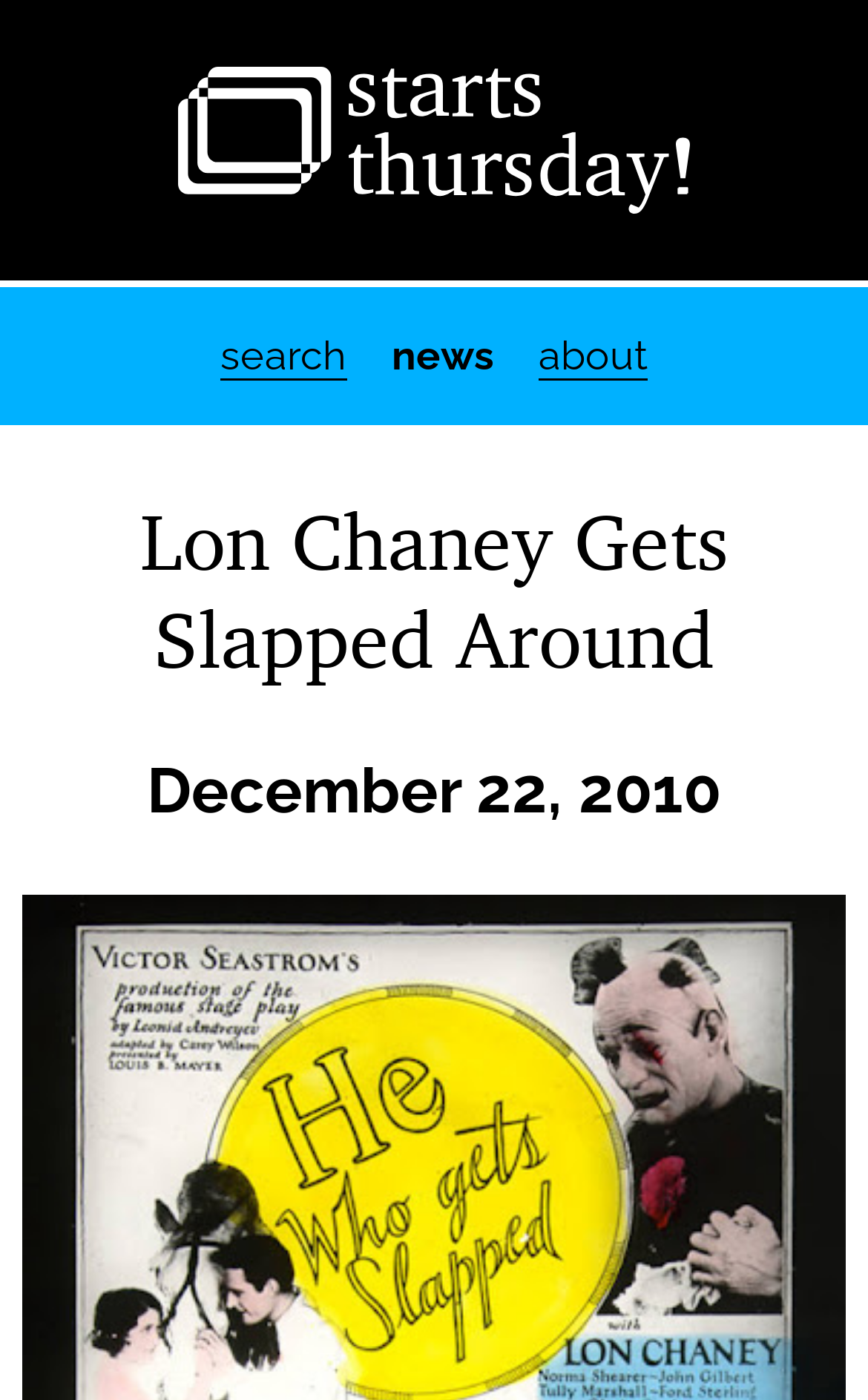Summarize the webpage with intricate details.

The webpage appears to be a blog post or article about the 1924 classic film starring Lon Chaney. At the top of the page, there is a header section that spans the full width of the page. Within this section, there is a logo image on the left side, which is linked to the "Starts Thursday" website. To the right of the logo, there are three links: "search", "news", and "about", which are positioned horizontally next to each other.

Below the header section, there are two headings. The main heading, "Lon Chaney Gets Slapped Around", is centered and takes up the full width of the page. The second heading, "December 22, 2010", is positioned below the main heading and is slightly indented to the right.